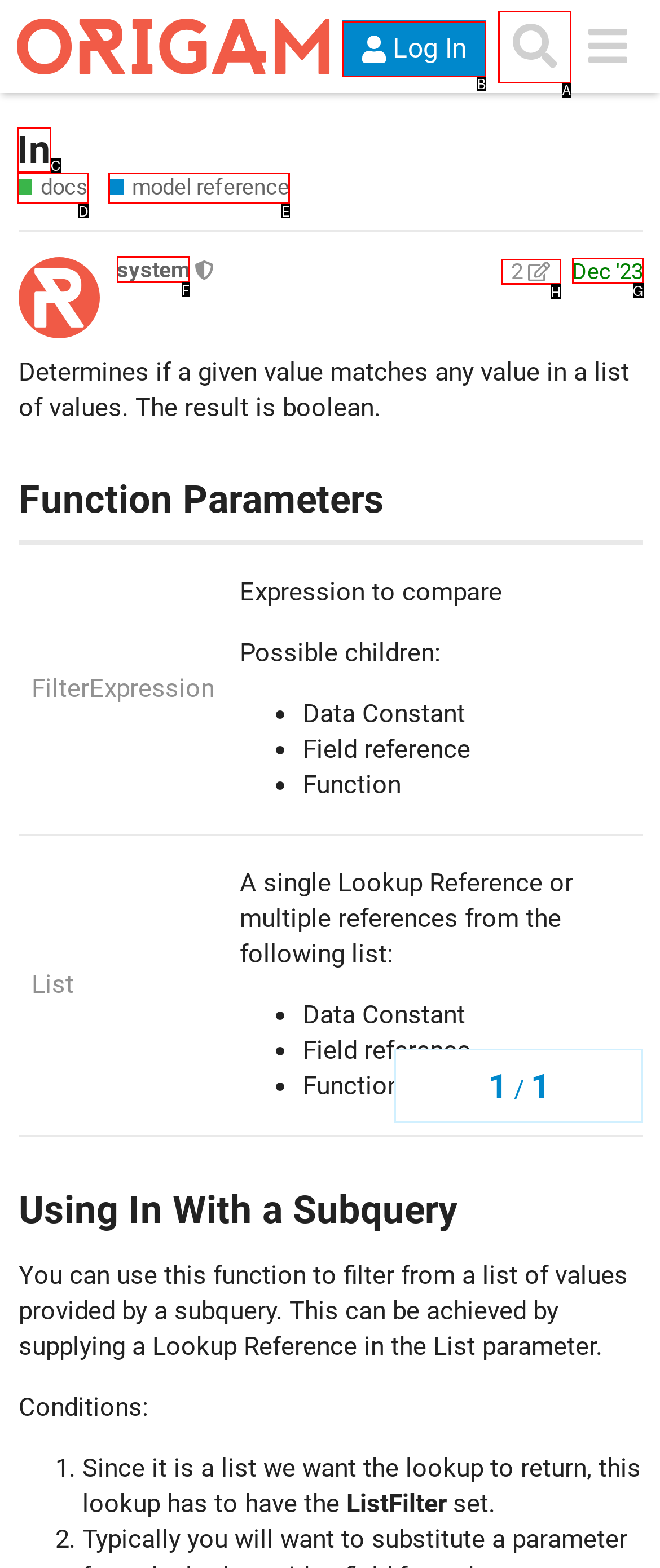Choose the HTML element you need to click to achieve the following task: Check the privacy statement
Respond with the letter of the selected option from the given choices directly.

None